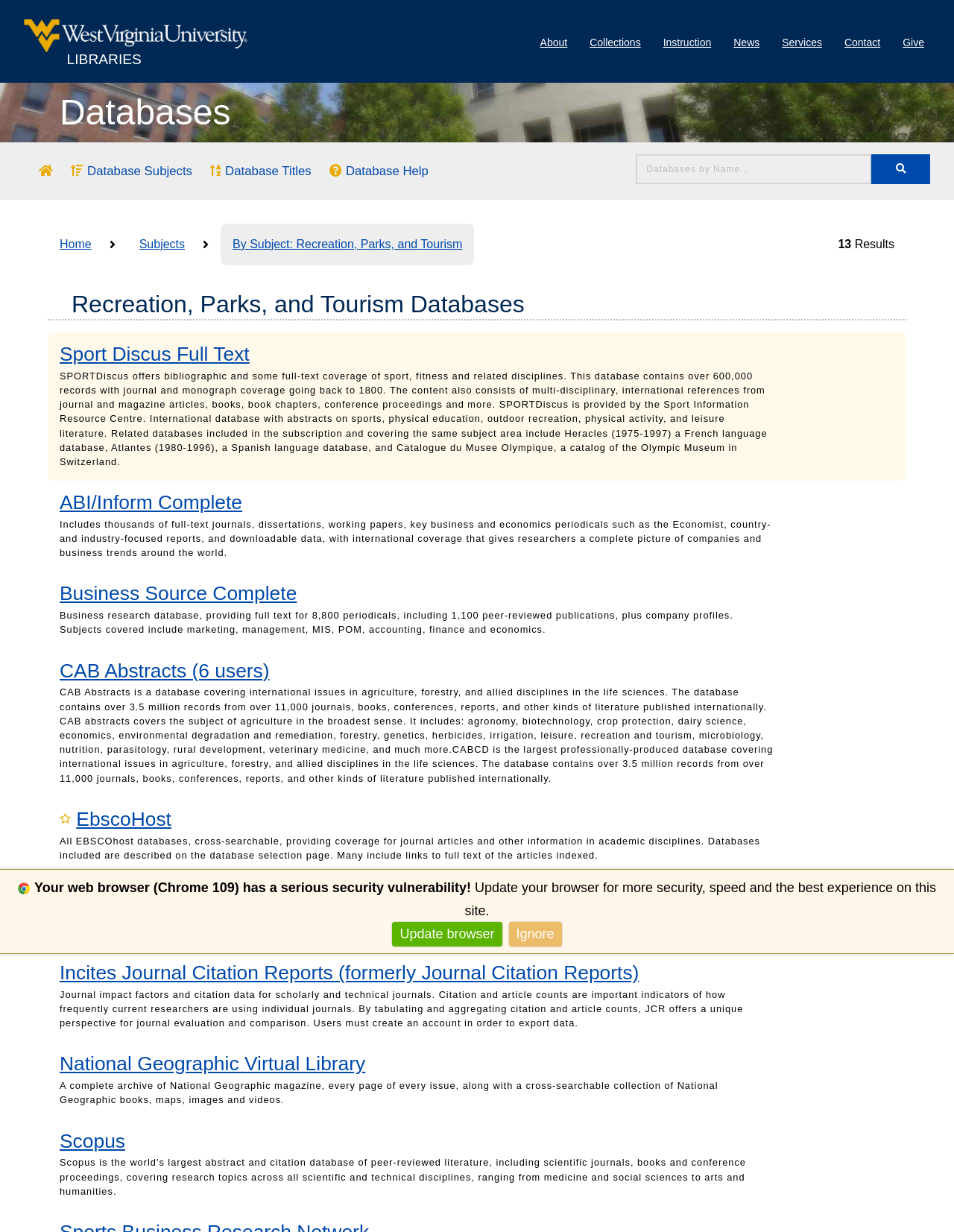What is the topic of the database 'Sport Discus Full Text'?
Look at the image and respond with a one-word or short-phrase answer.

Sports